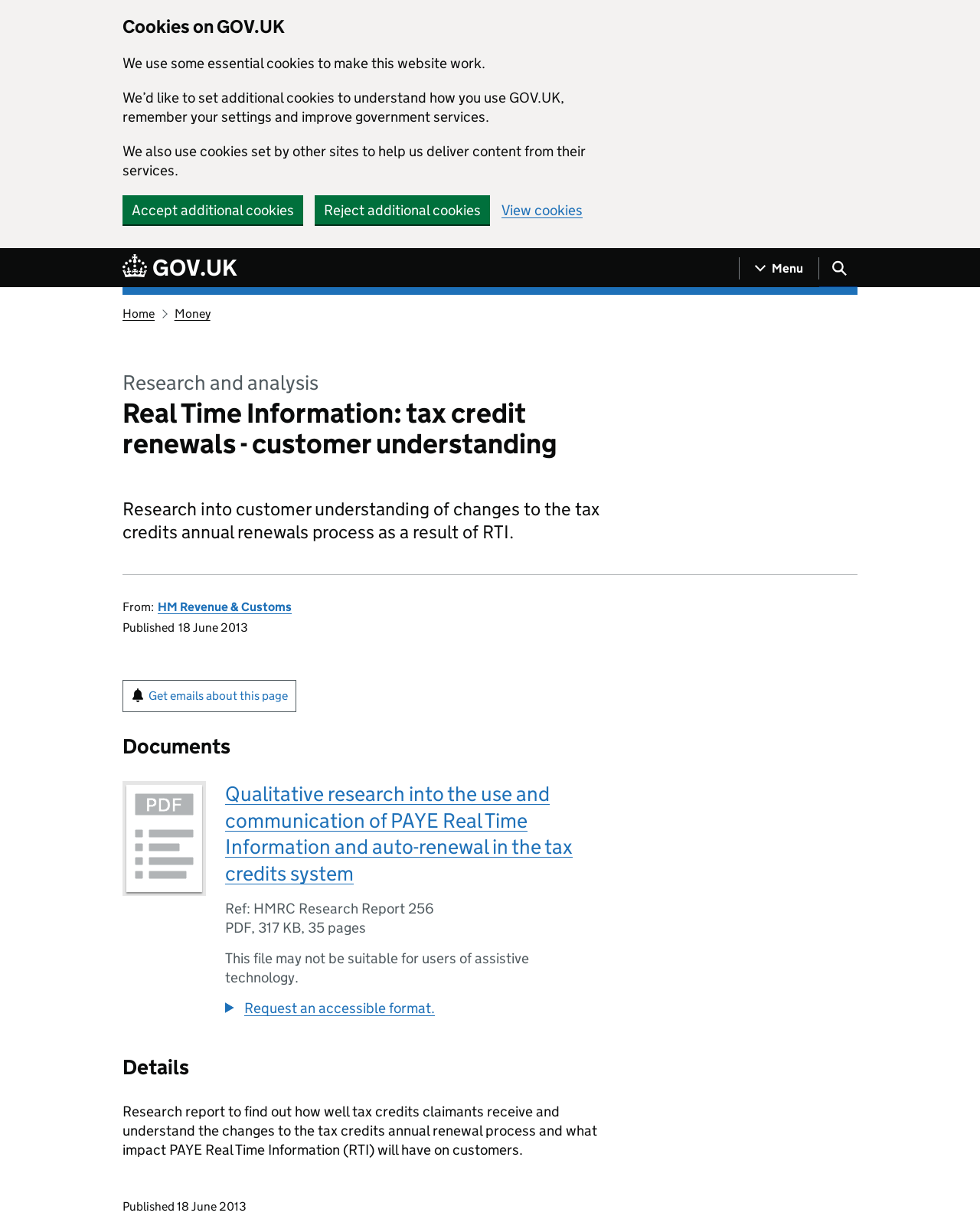What is the file format of the research report?
Carefully analyze the image and provide a detailed answer to the question.

The file format of the research report is PDF, which is mentioned in the abbreviation 'Portable Document Format' and its corresponding static text is 'PDF'.